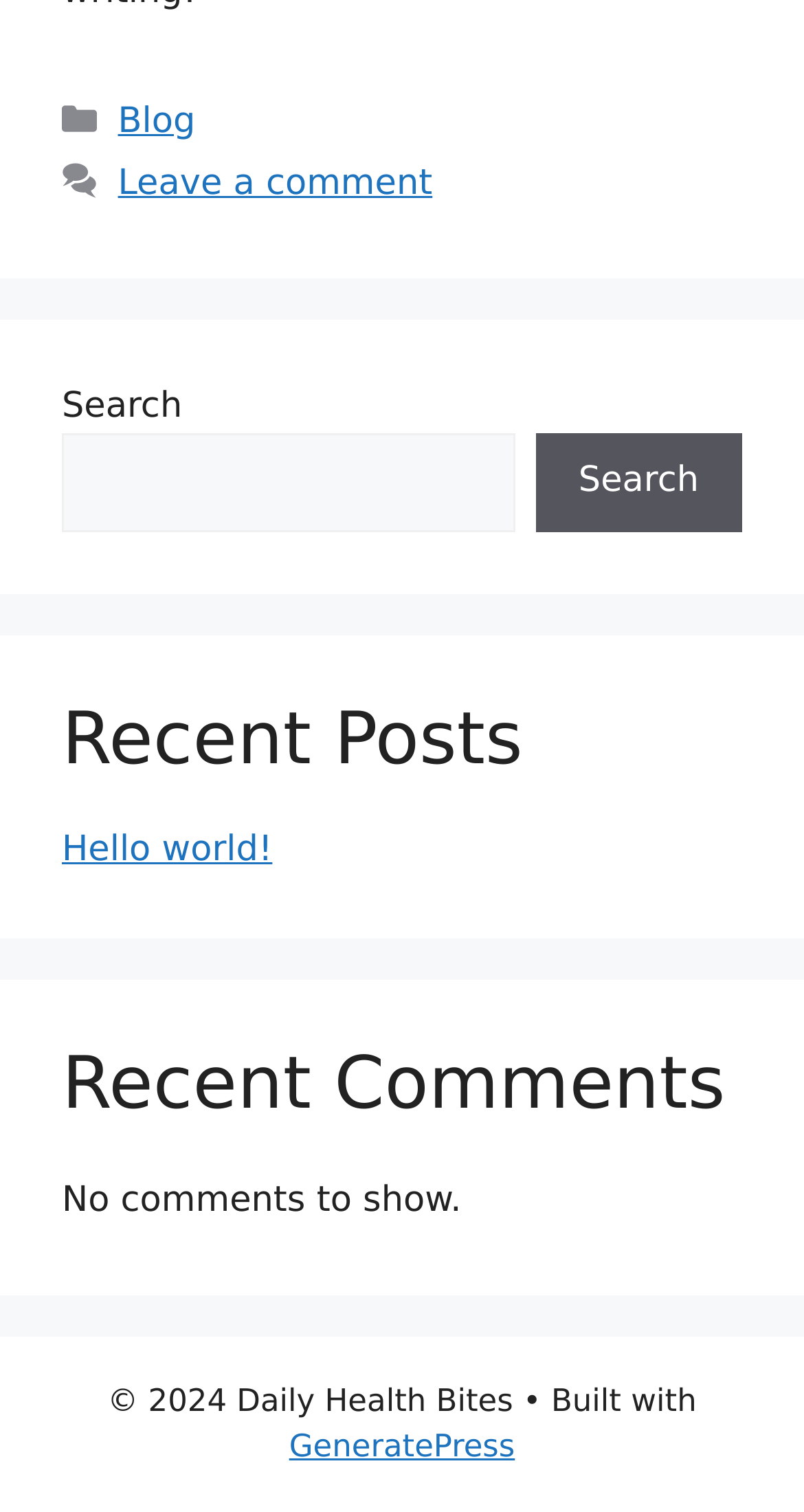Locate the bounding box of the UI element defined by this description: "Blog". The coordinates should be given as four float numbers between 0 and 1, formatted as [left, top, right, bottom].

[0.147, 0.066, 0.243, 0.094]